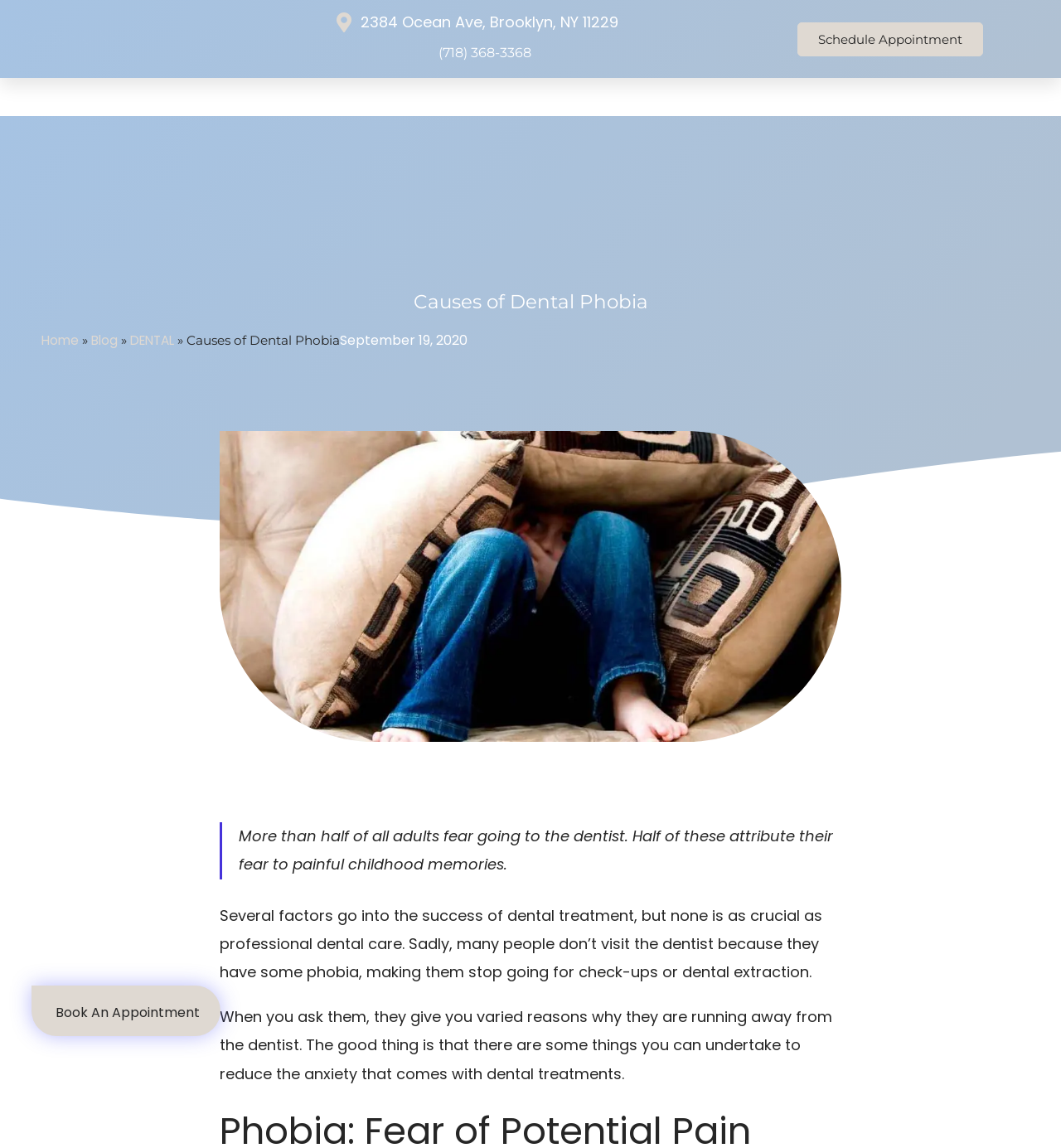What is the phone number of ECO Dental NY?
Answer with a single word or phrase, using the screenshot for reference.

(718) 368-3368